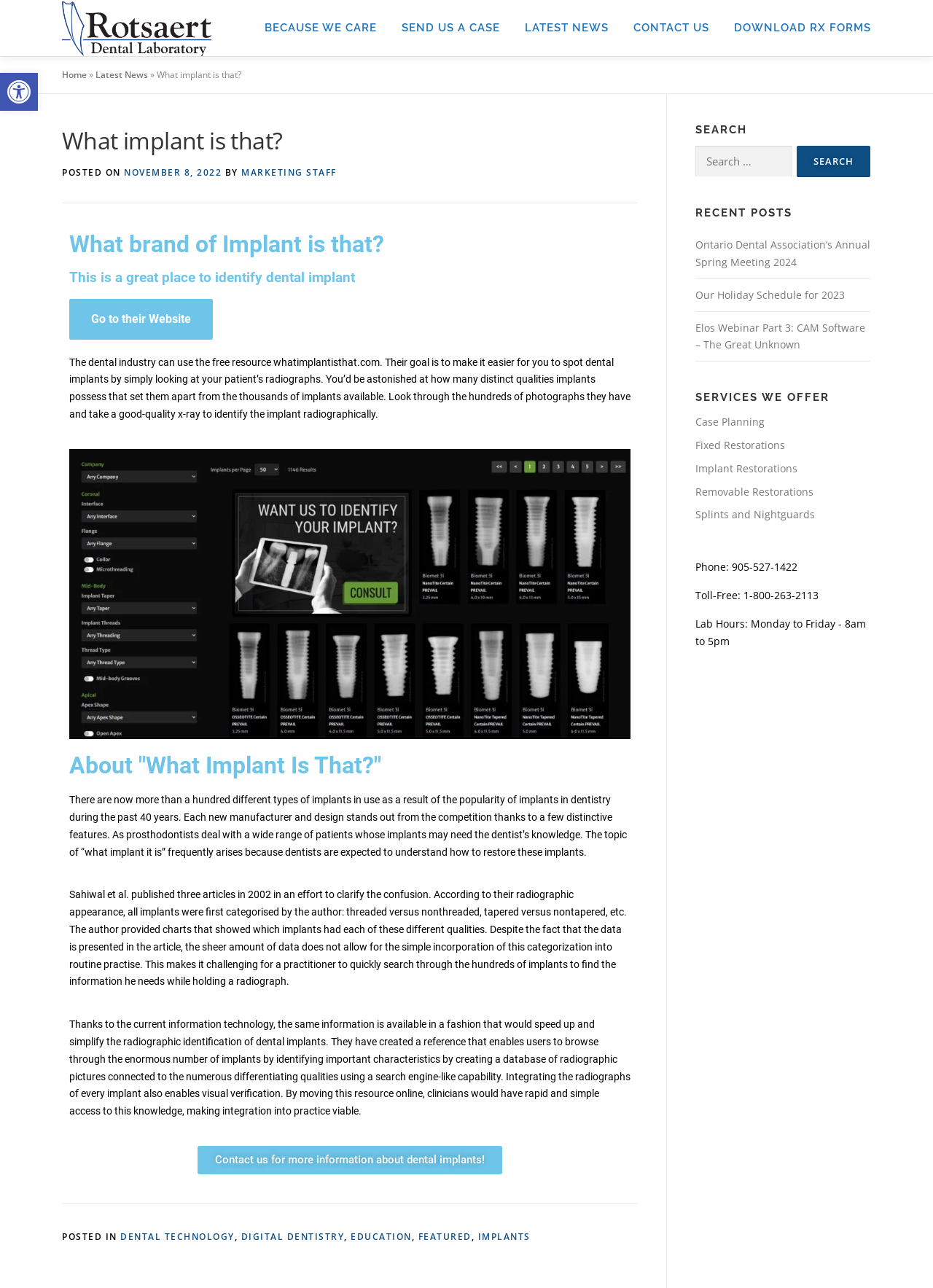Find and specify the bounding box coordinates that correspond to the clickable region for the instruction: "Upload your files".

[0.418, 0.042, 0.548, 0.067]